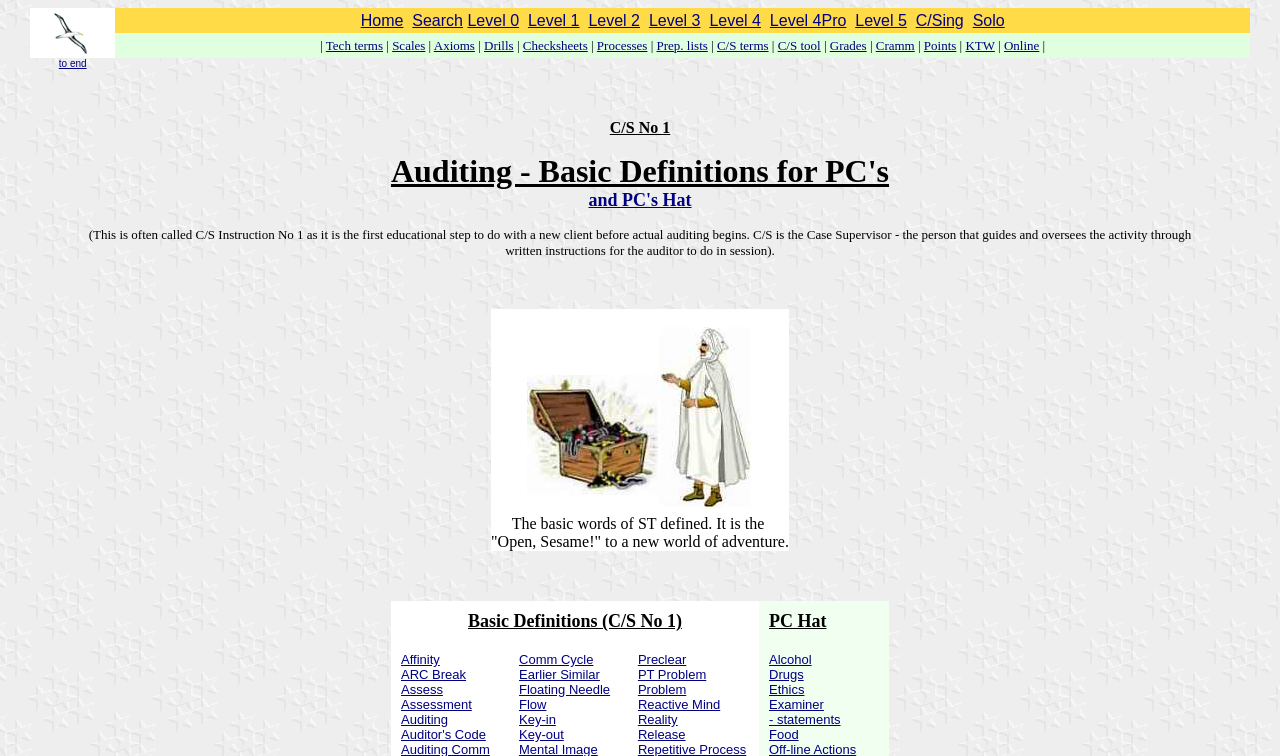Locate the bounding box coordinates of the clickable part needed for the task: "Click the 'Tech terms' link".

[0.255, 0.05, 0.299, 0.069]